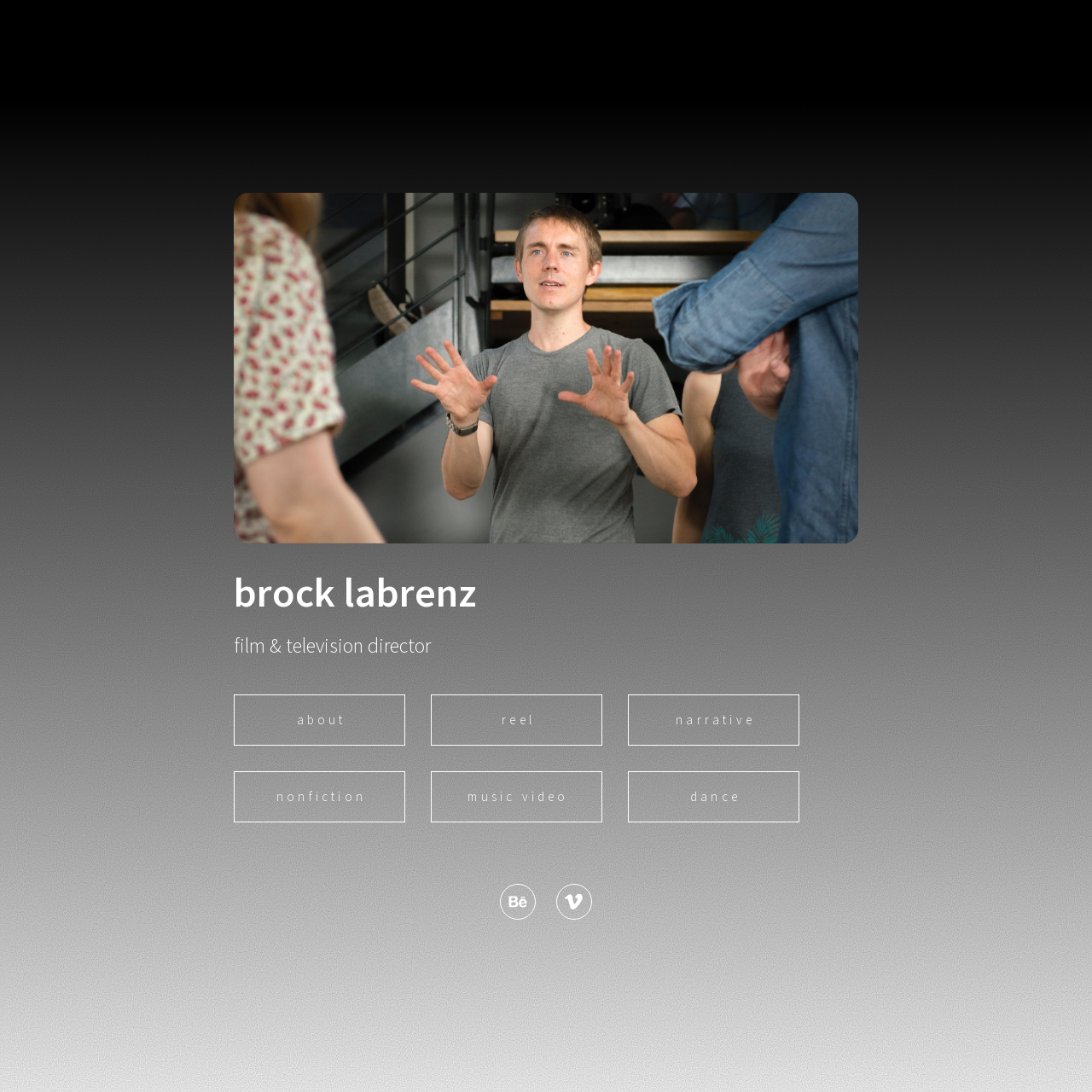Could you specify the bounding box coordinates for the clickable section to complete the following instruction: "explore narrative works"?

[0.575, 0.636, 0.732, 0.683]